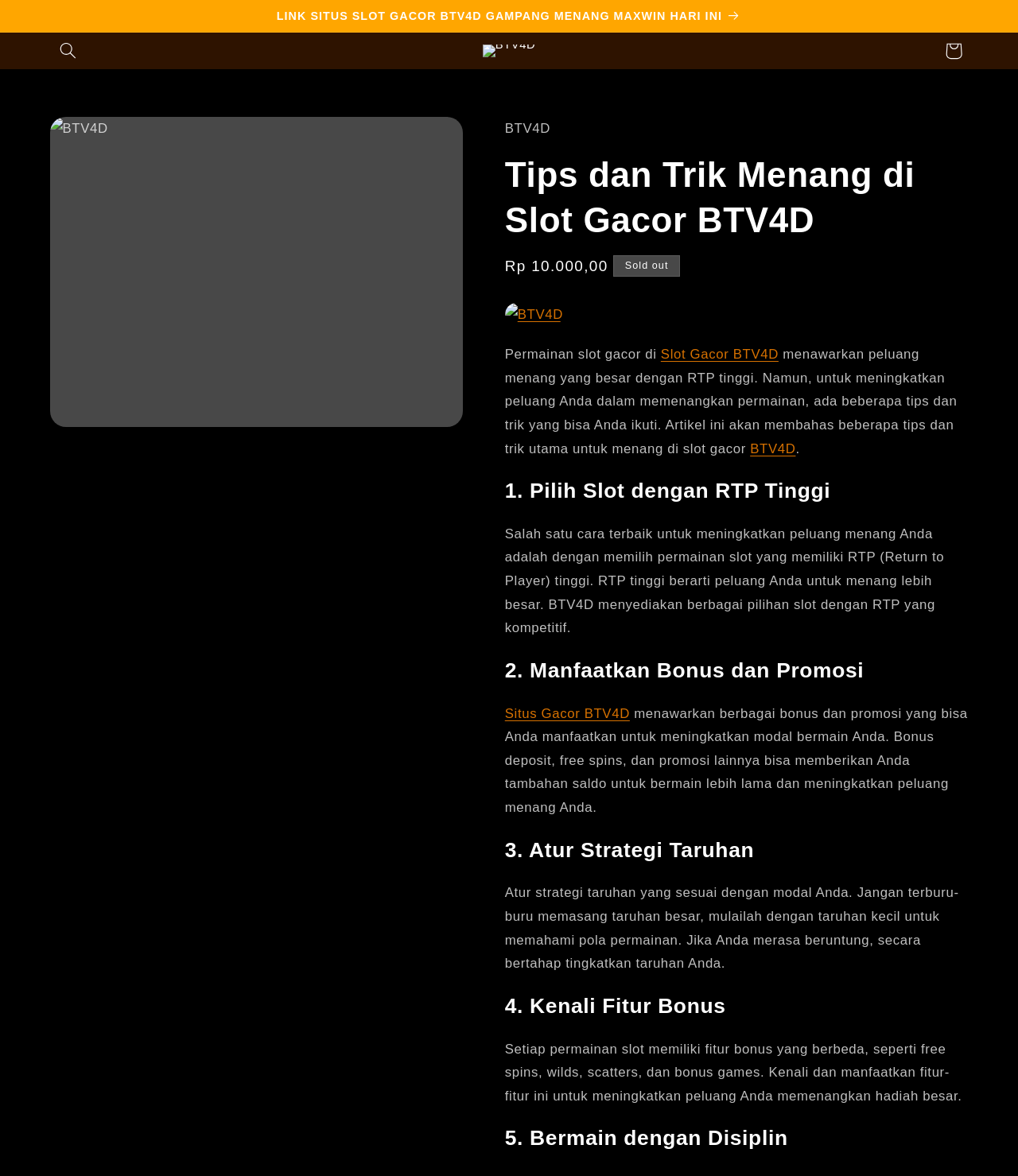Identify and generate the primary title of the webpage.

Tips dan Trik Menang di Slot Gacor BTV4D